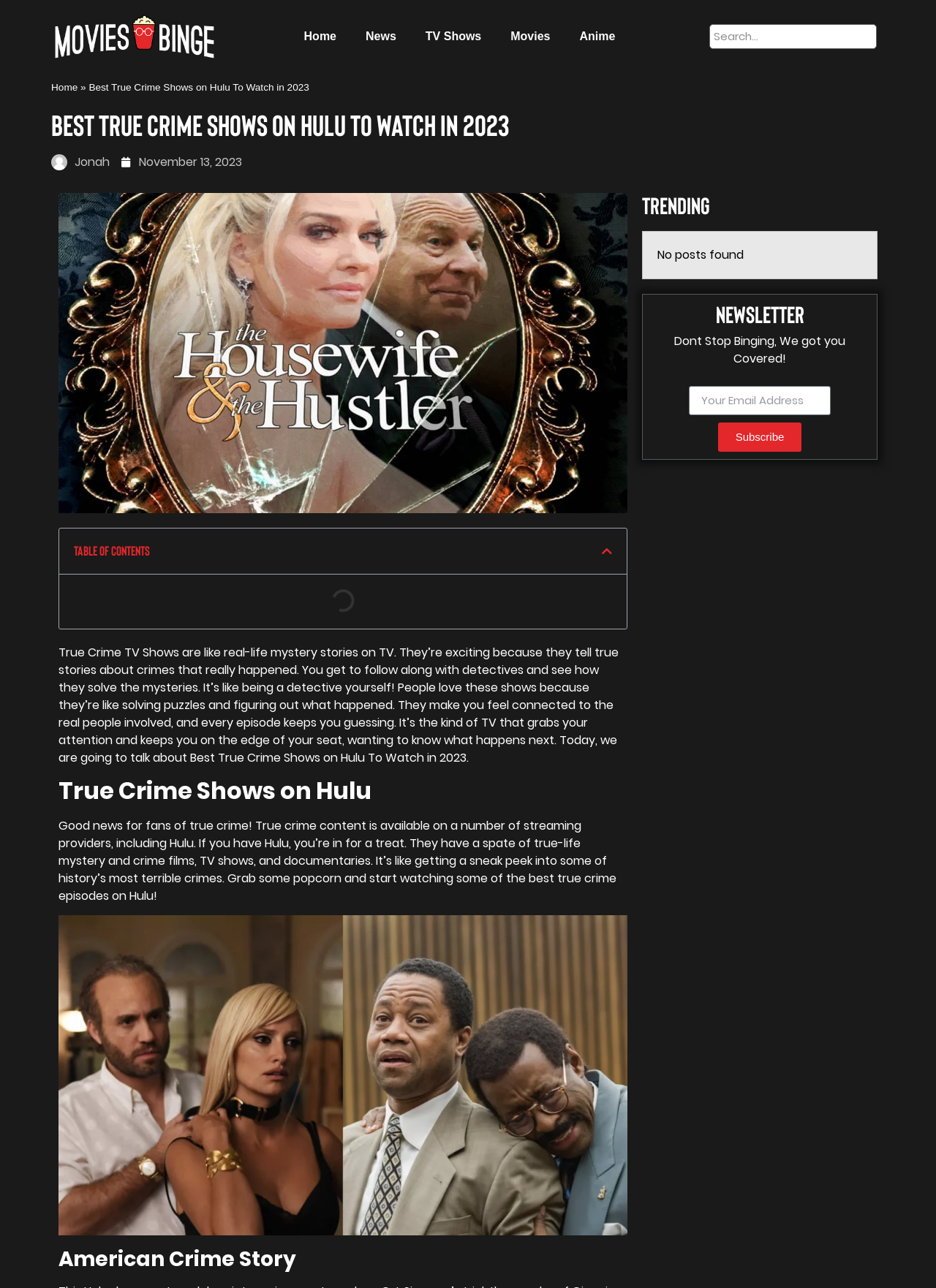Based on what you see in the screenshot, provide a thorough answer to this question: What is the name of the author of the article?

The author's name is mentioned alongside the publication date, 'November 13, 2023', and is accompanied by an image of the author, indicating that the author's name is Jonah.